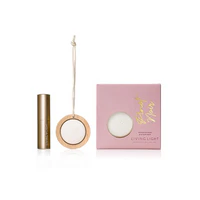Please respond to the question using a single word or phrase:
What is the color of the box?

Pastel pink